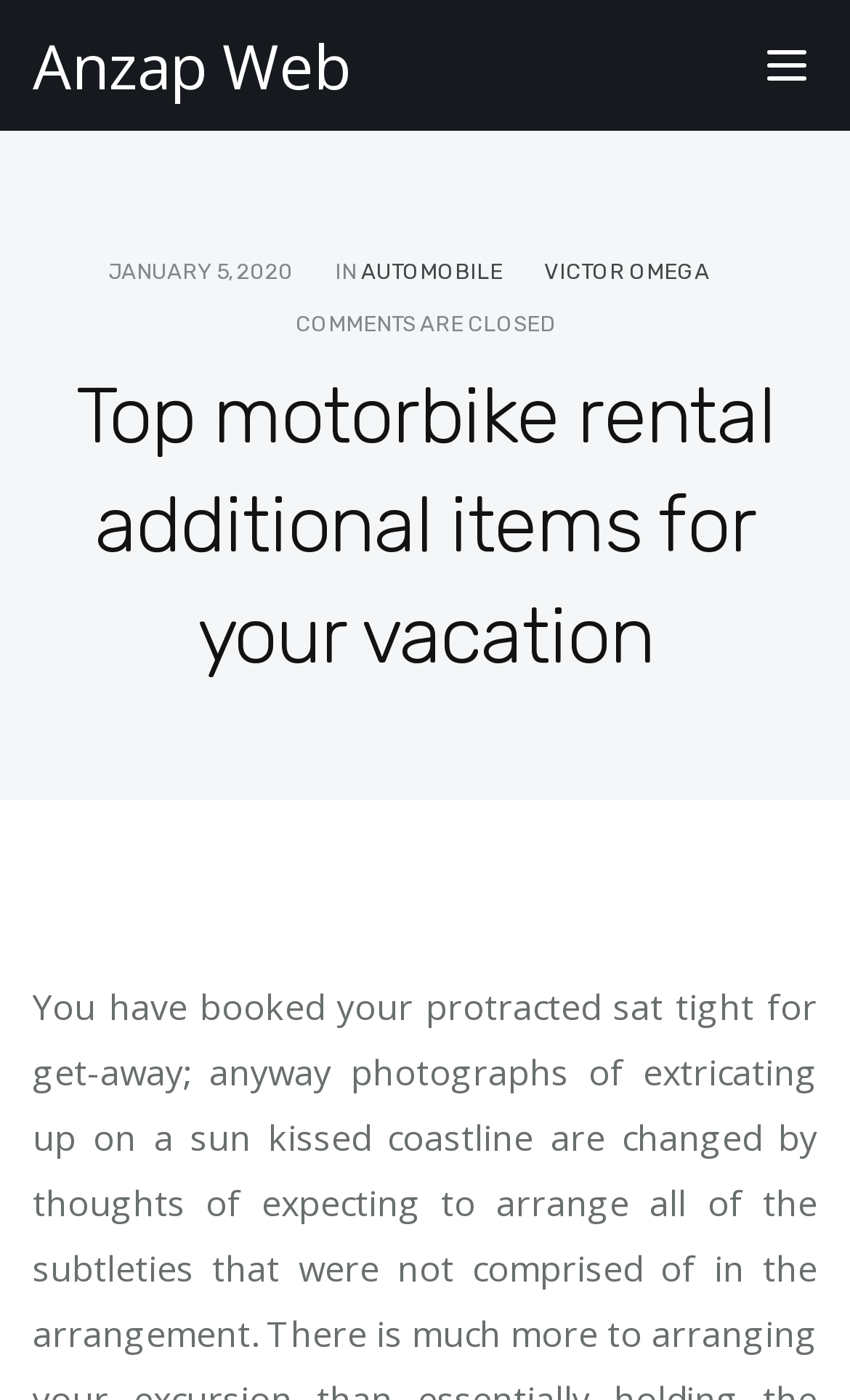Based on the element description, predict the bounding box coordinates (top-left x, top-left y, bottom-right x, bottom-right y) for the UI element in the screenshot: Automobile

[0.424, 0.185, 0.591, 0.204]